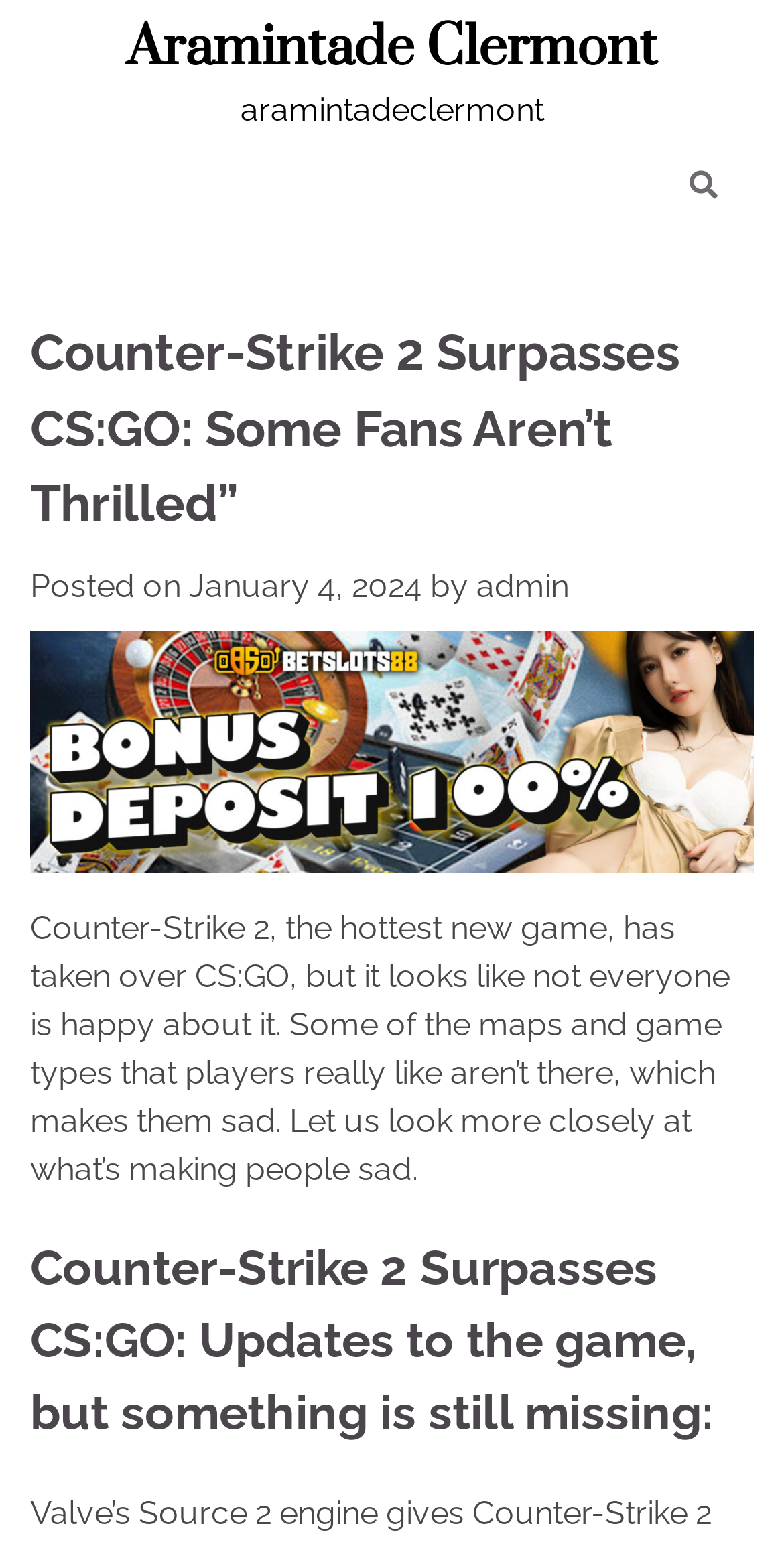What is the sentiment of the fans mentioned in the post?
Look at the image and respond with a one-word or short phrase answer.

sad